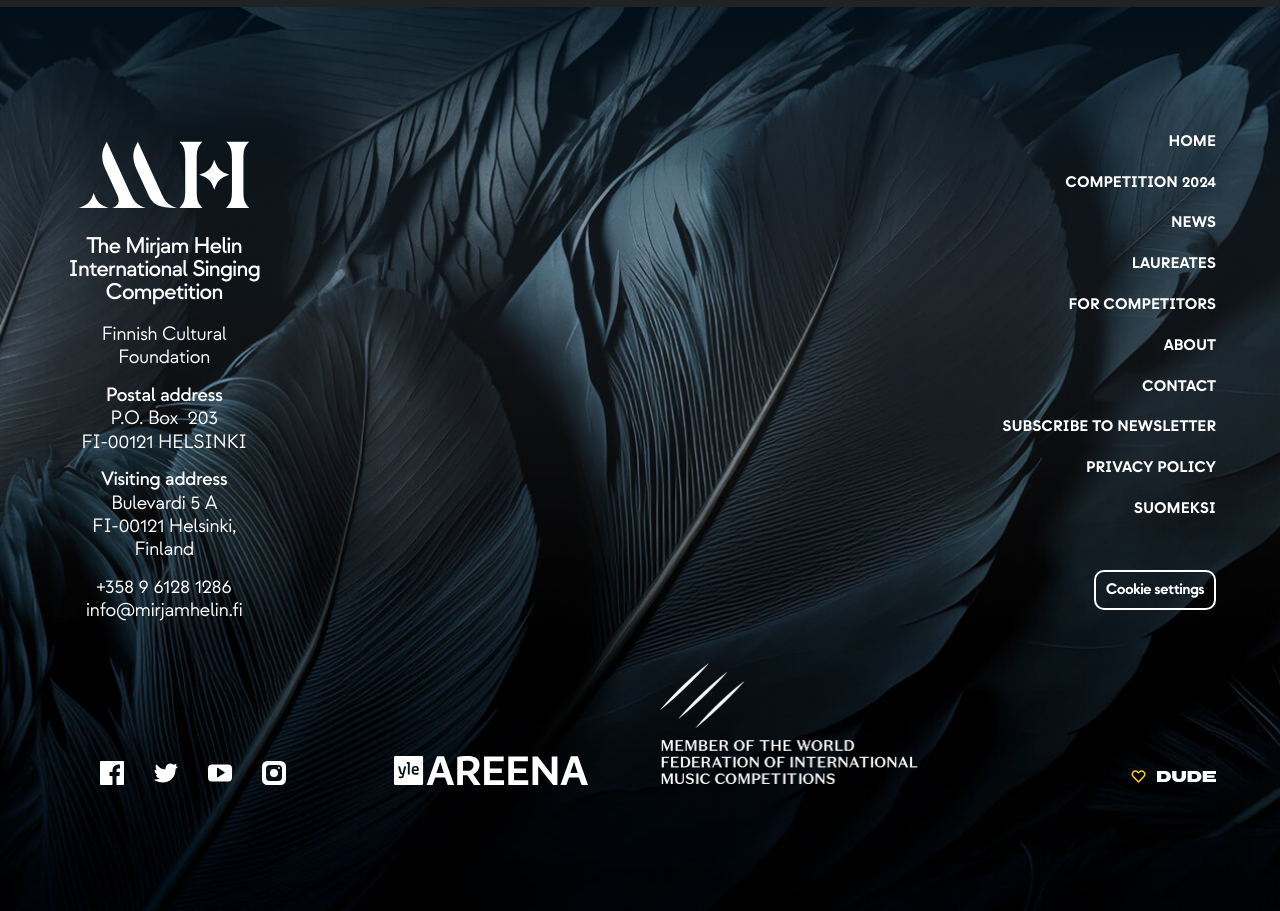What is the name of the competition?
Examine the webpage screenshot and provide an in-depth answer to the question.

The answer can be found in the heading element with the text 'The Mirjam Helin International Singing Competition' which is located at the top of the webpage.